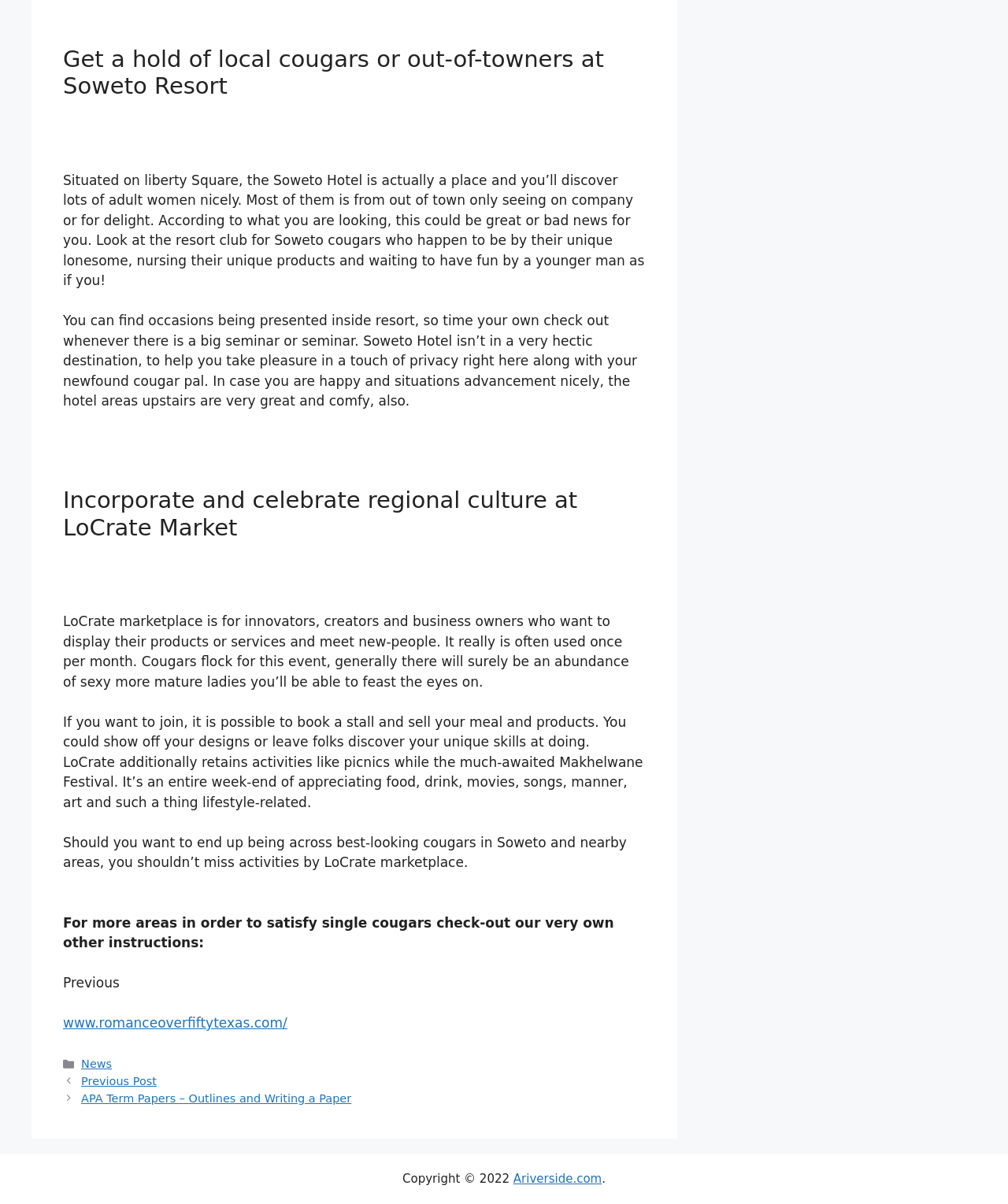What is the name of the hotel mentioned?
Identify the answer in the screenshot and reply with a single word or phrase.

Soweto Hotel